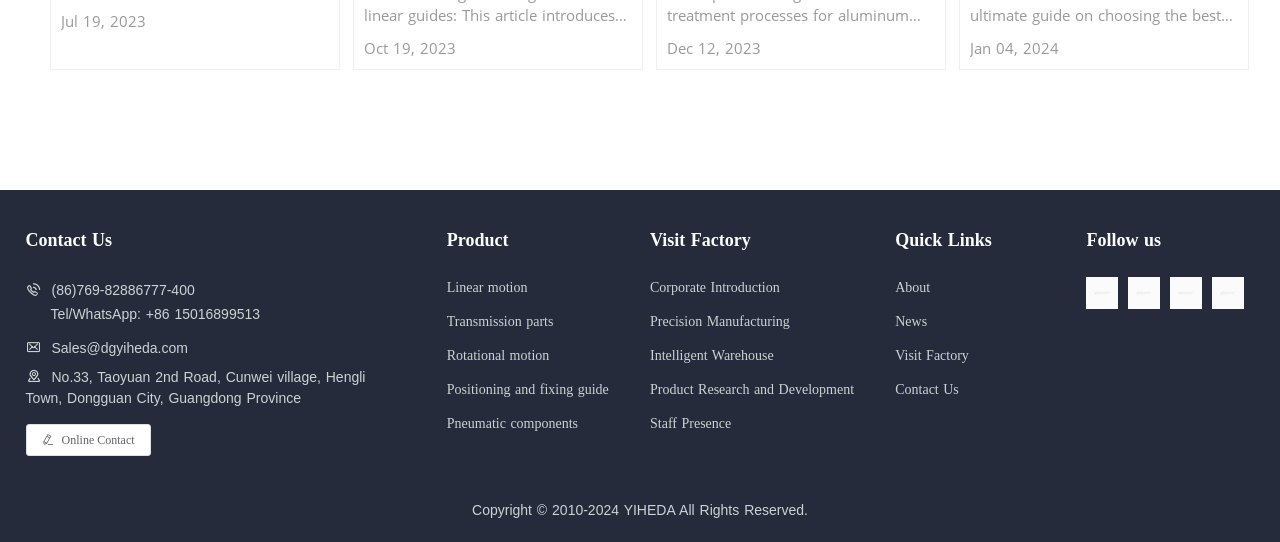What is the company's address?
Answer the question with a single word or phrase derived from the image.

No.33, Taoyuan 2nd Road, Cunwei village, Hengli Town, Dongguan City, Guangdong Province